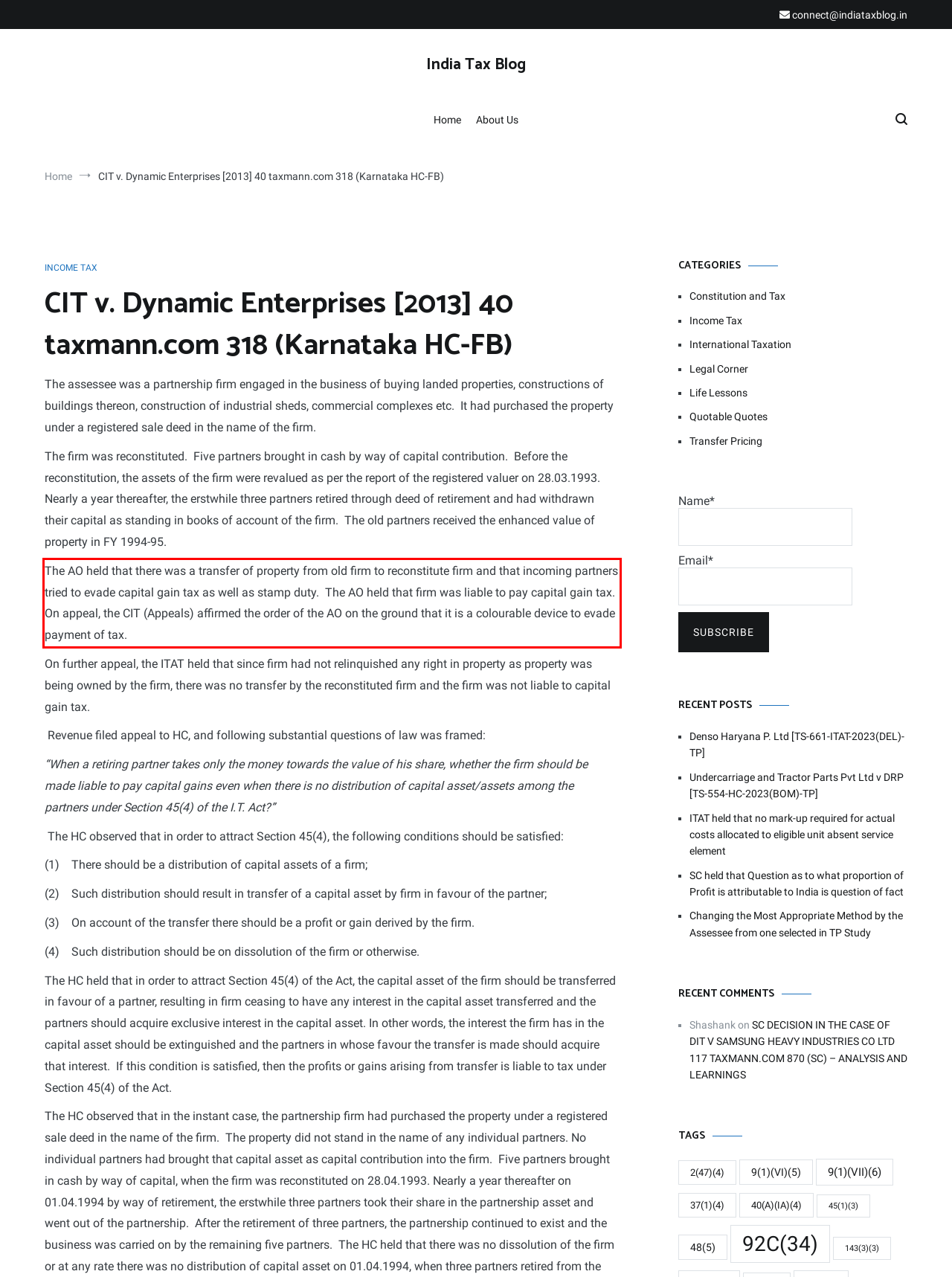Identify and extract the text within the red rectangle in the screenshot of the webpage.

The AO held that there was a transfer of property from old firm to reconstitute firm and that incoming partners tried to evade capital gain tax as well as stamp duty. The AO held that firm was liable to pay capital gain tax. On appeal, the CIT (Appeals) affirmed the order of the AO on the ground that it is a colourable device to evade payment of tax.